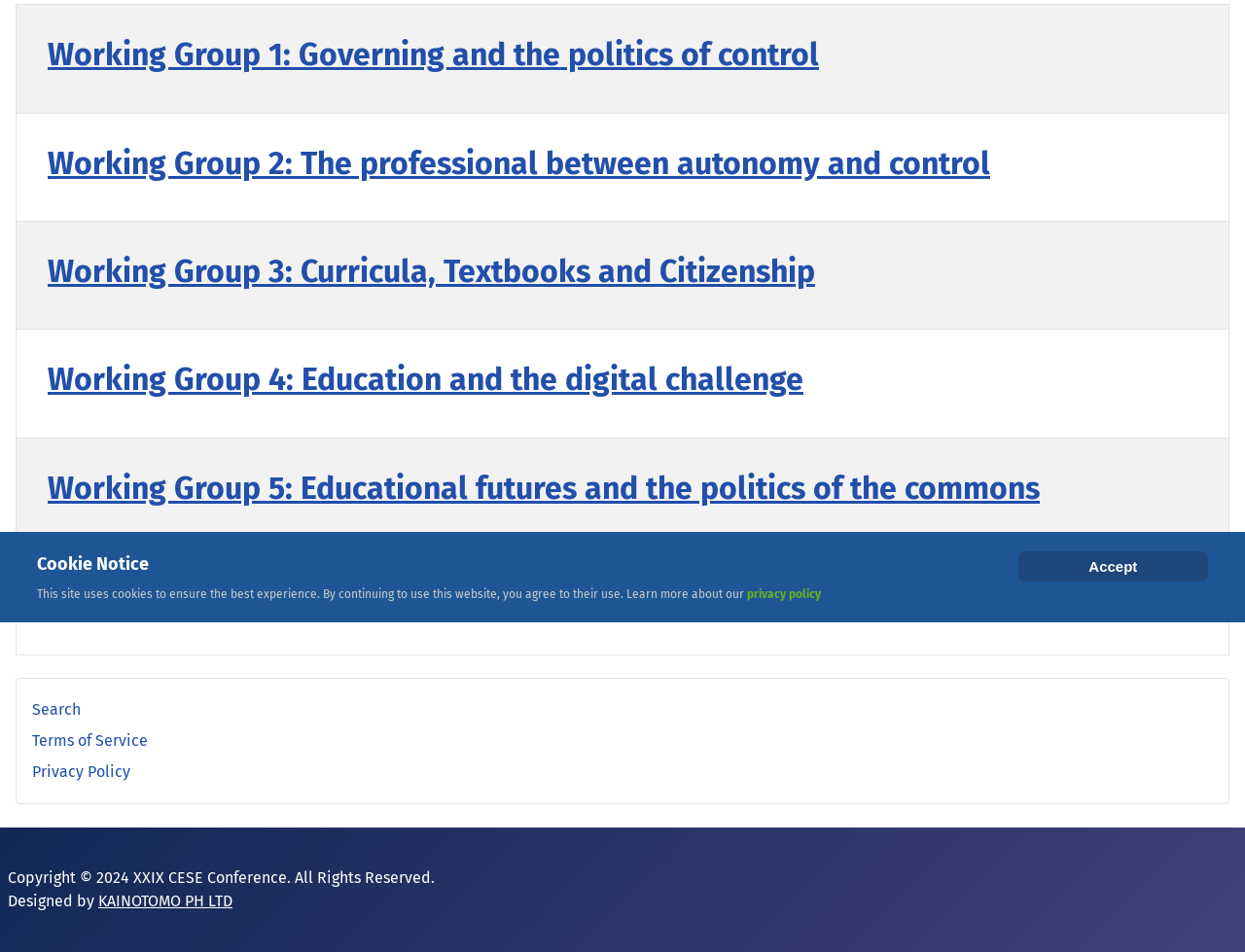Can you find the bounding box coordinates for the UI element given this description: "Accept"? Provide the coordinates as four float numbers between 0 and 1: [left, top, right, bottom].

[0.818, 0.579, 0.97, 0.611]